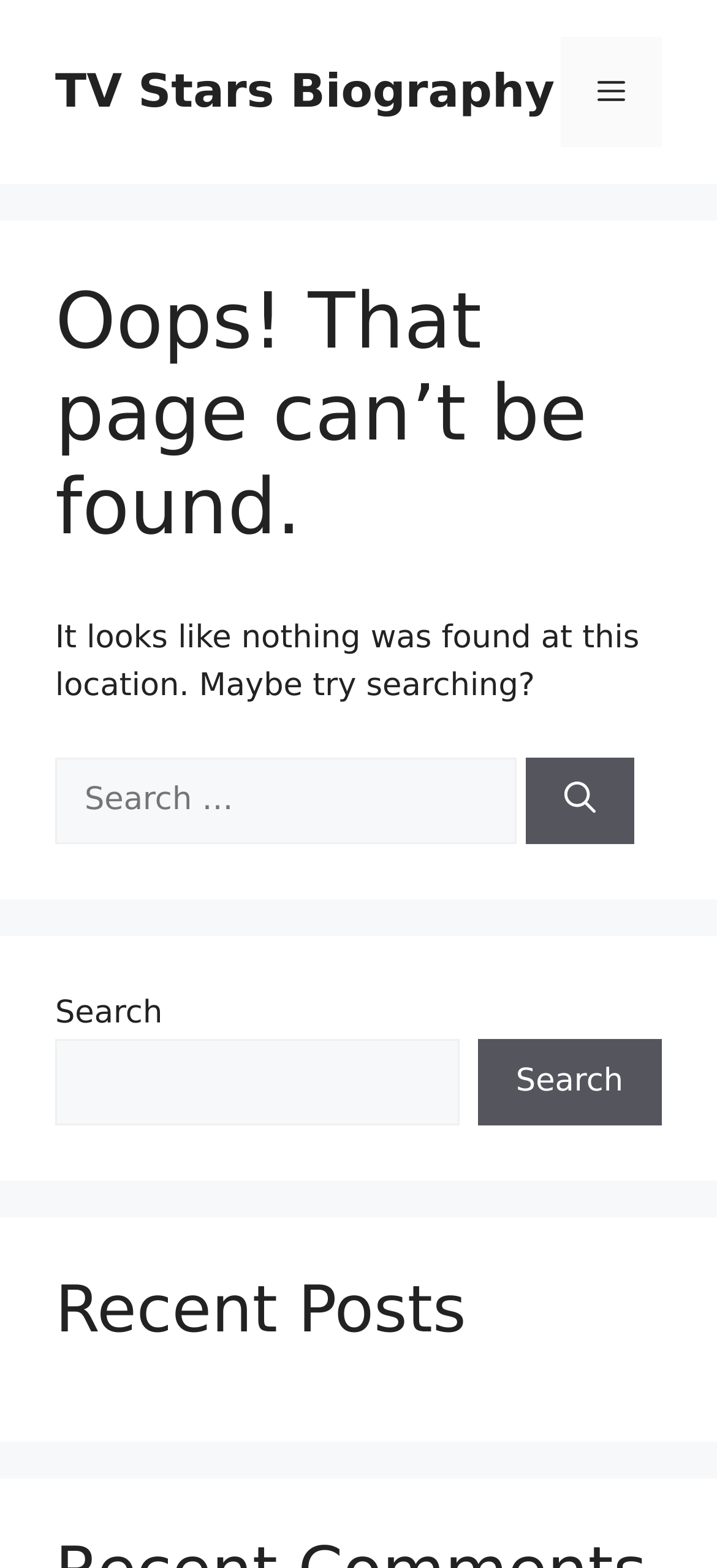What is the label of the first search box?
Using the visual information, respond with a single word or phrase.

Search for: